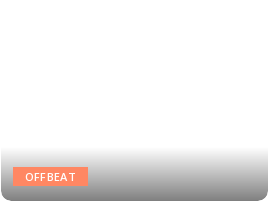Answer briefly with one word or phrase:
What is the woman looking at on her phone?

Pictures